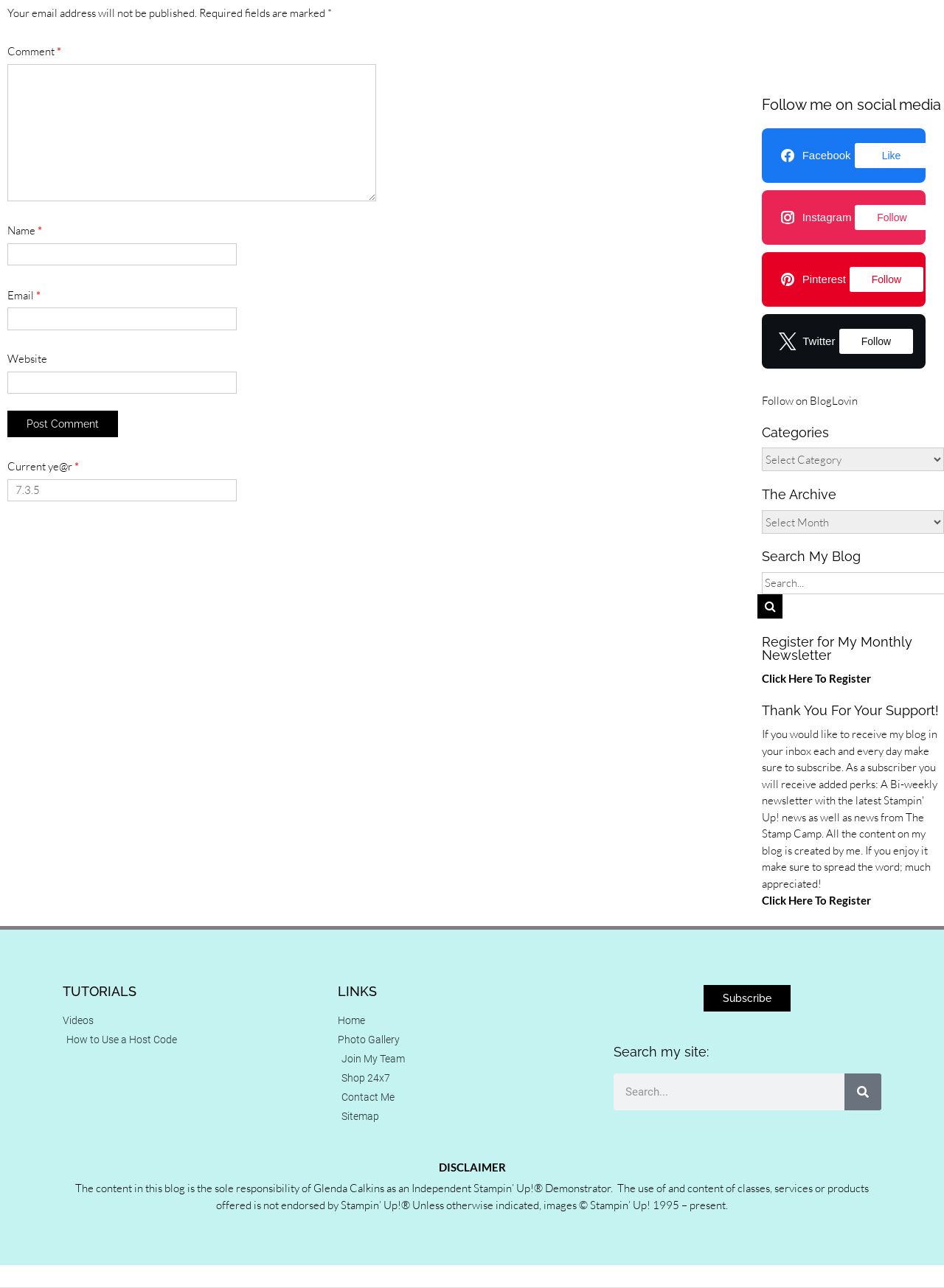Identify the bounding box coordinates necessary to click and complete the given instruction: "Learn more about BARF World".

None